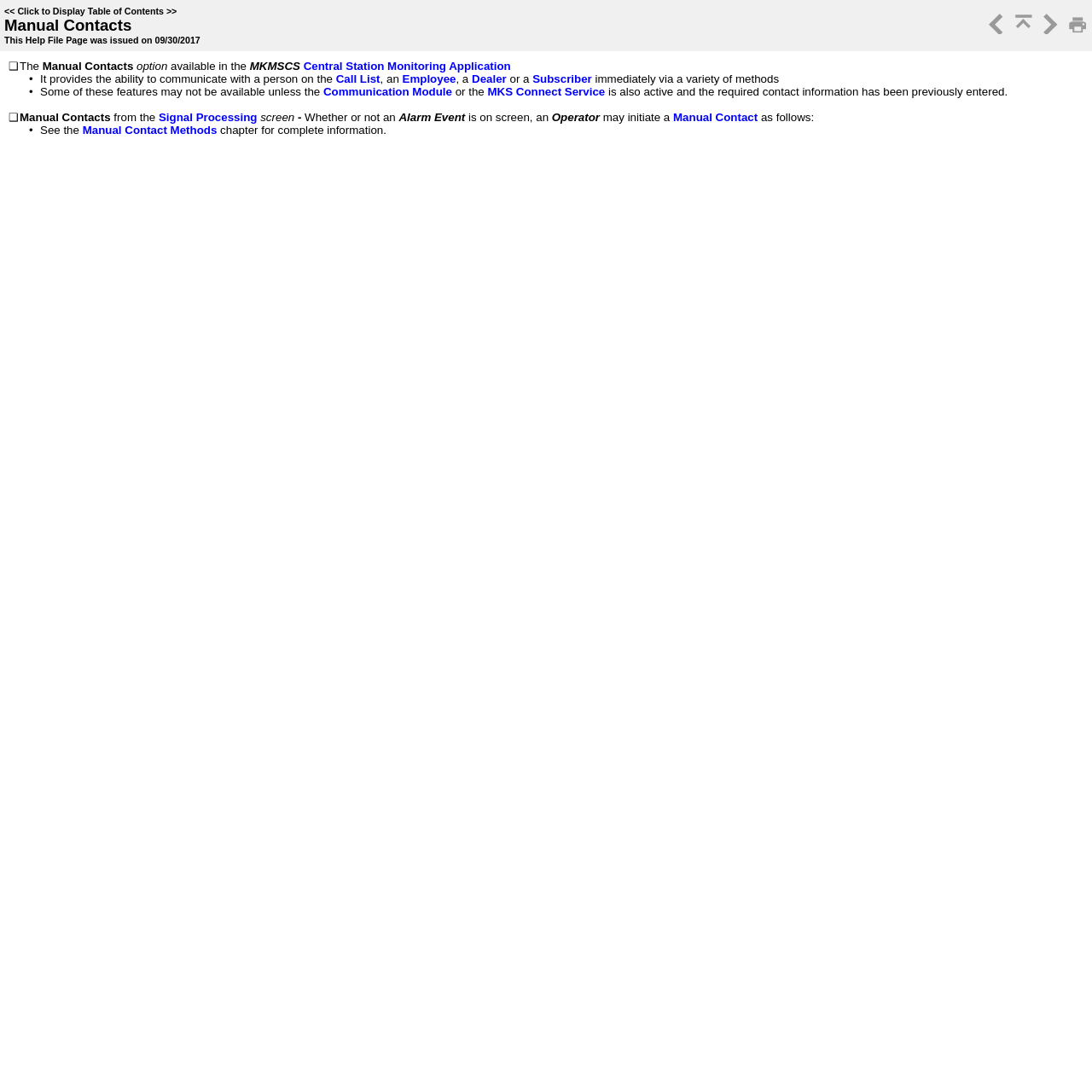Determine the bounding box coordinates of the UI element described by: "Central Station Monitoring Application".

[0.278, 0.055, 0.468, 0.066]